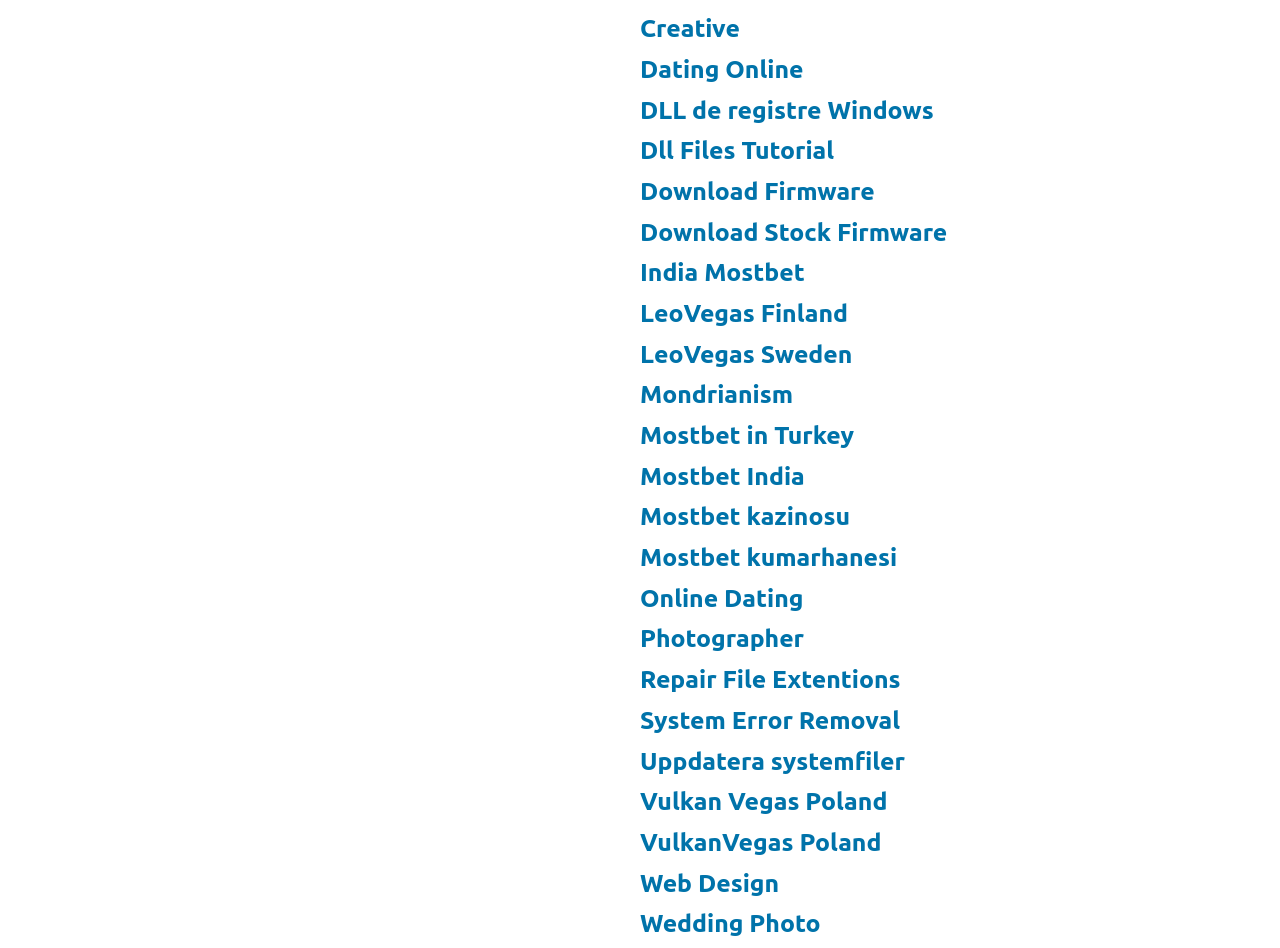Show me the bounding box coordinates of the clickable region to achieve the task as per the instruction: "Visit DLL Files Tutorial".

[0.5, 0.144, 0.652, 0.173]